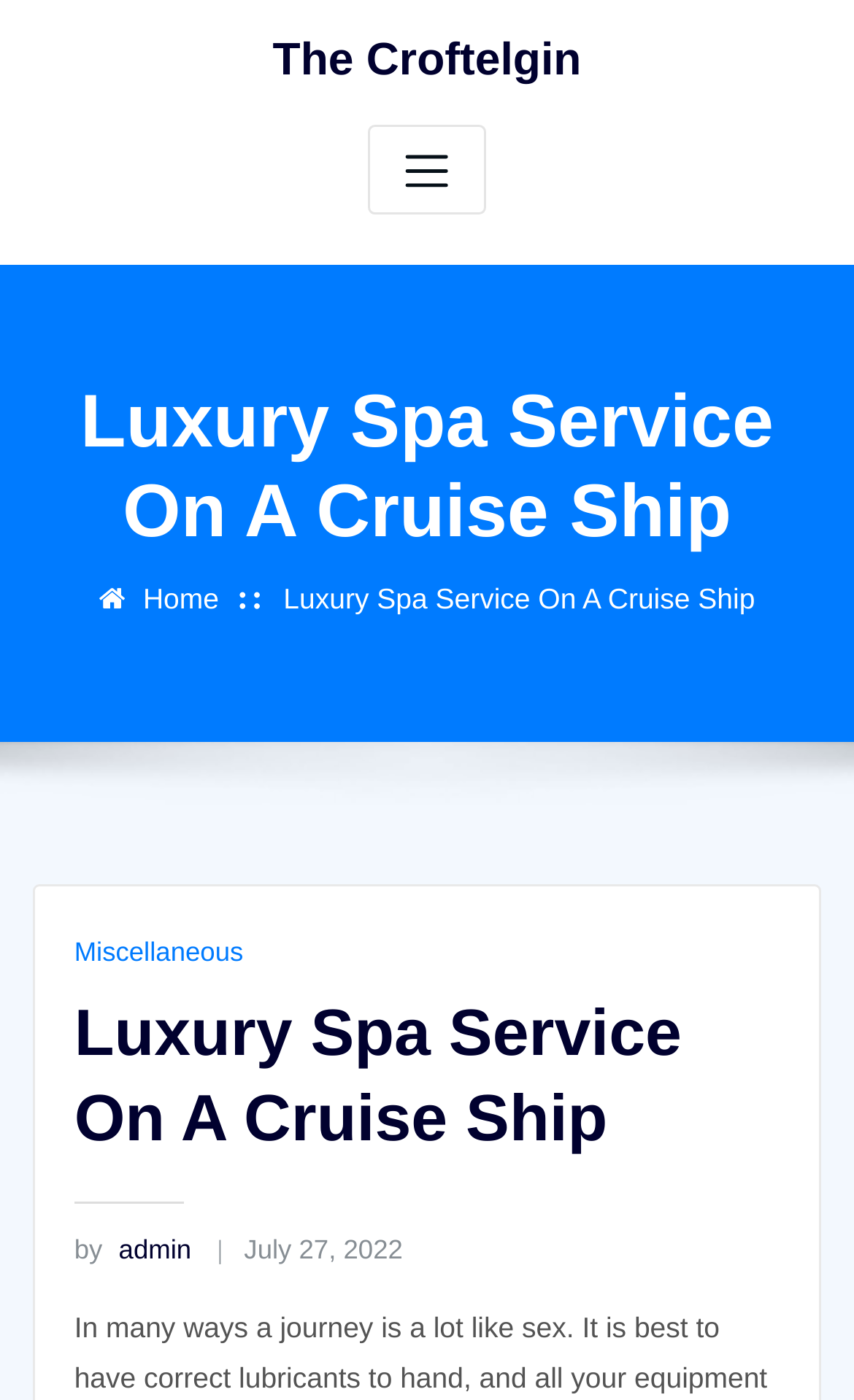Your task is to find and give the main heading text of the webpage.

Luxury Spa Service On A Cruise Ship